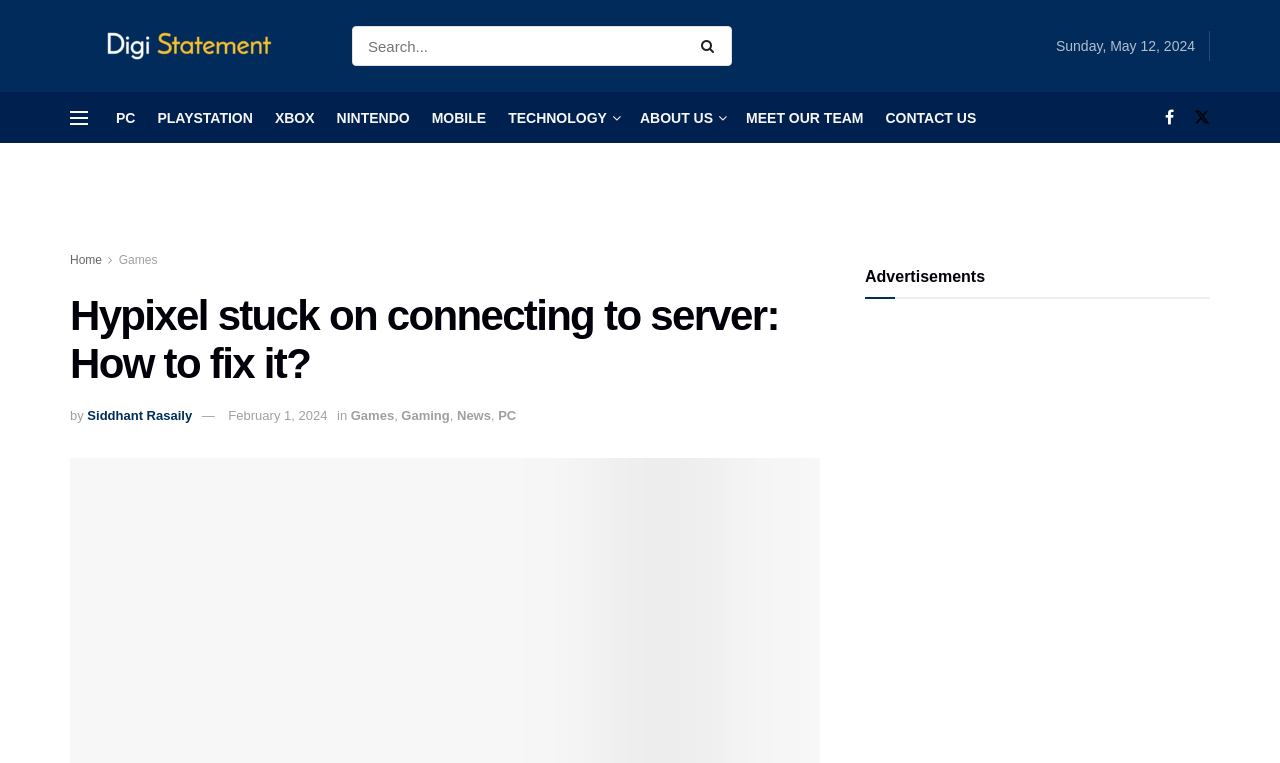Please find and generate the text of the main heading on the webpage.

Hypixel stuck on connecting to server: How to fix it?